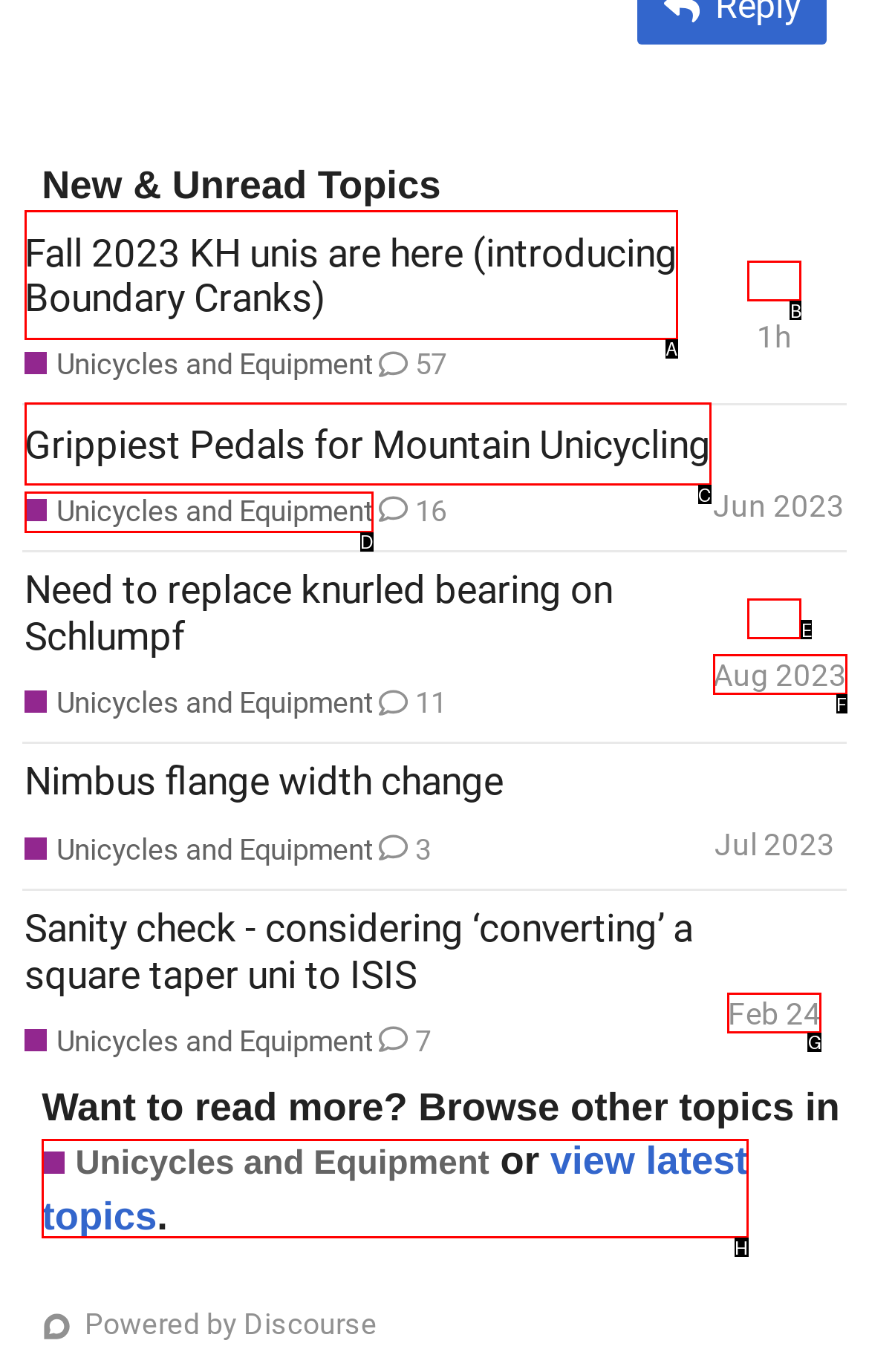Find the HTML element that matches the description: title="Unigan". Answer using the letter of the best match from the available choices.

E